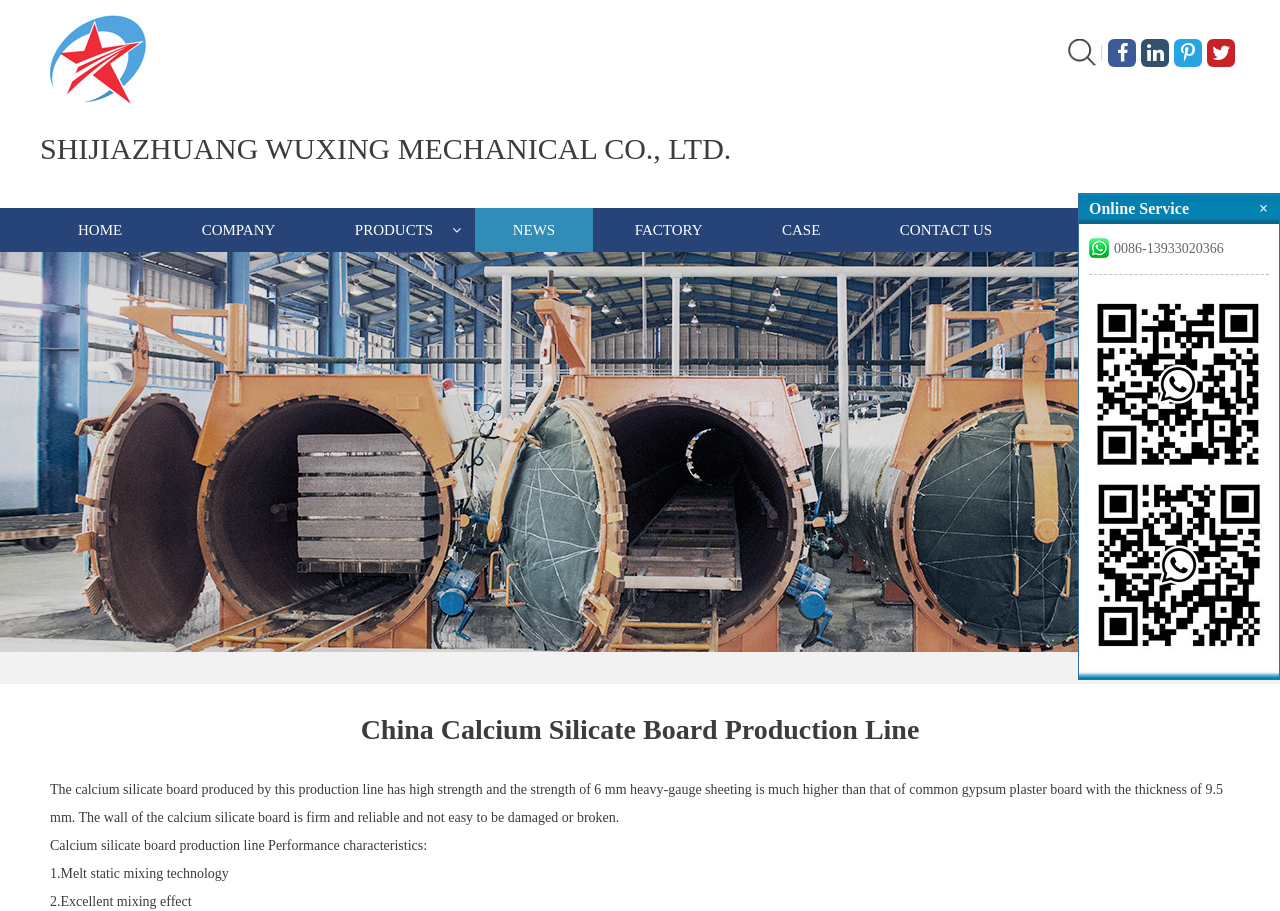Specify the bounding box coordinates of the element's area that should be clicked to execute the given instruction: "Click the Online Service link". The coordinates should be four float numbers between 0 and 1, i.e., [left, top, right, bottom].

[0.851, 0.22, 0.929, 0.238]